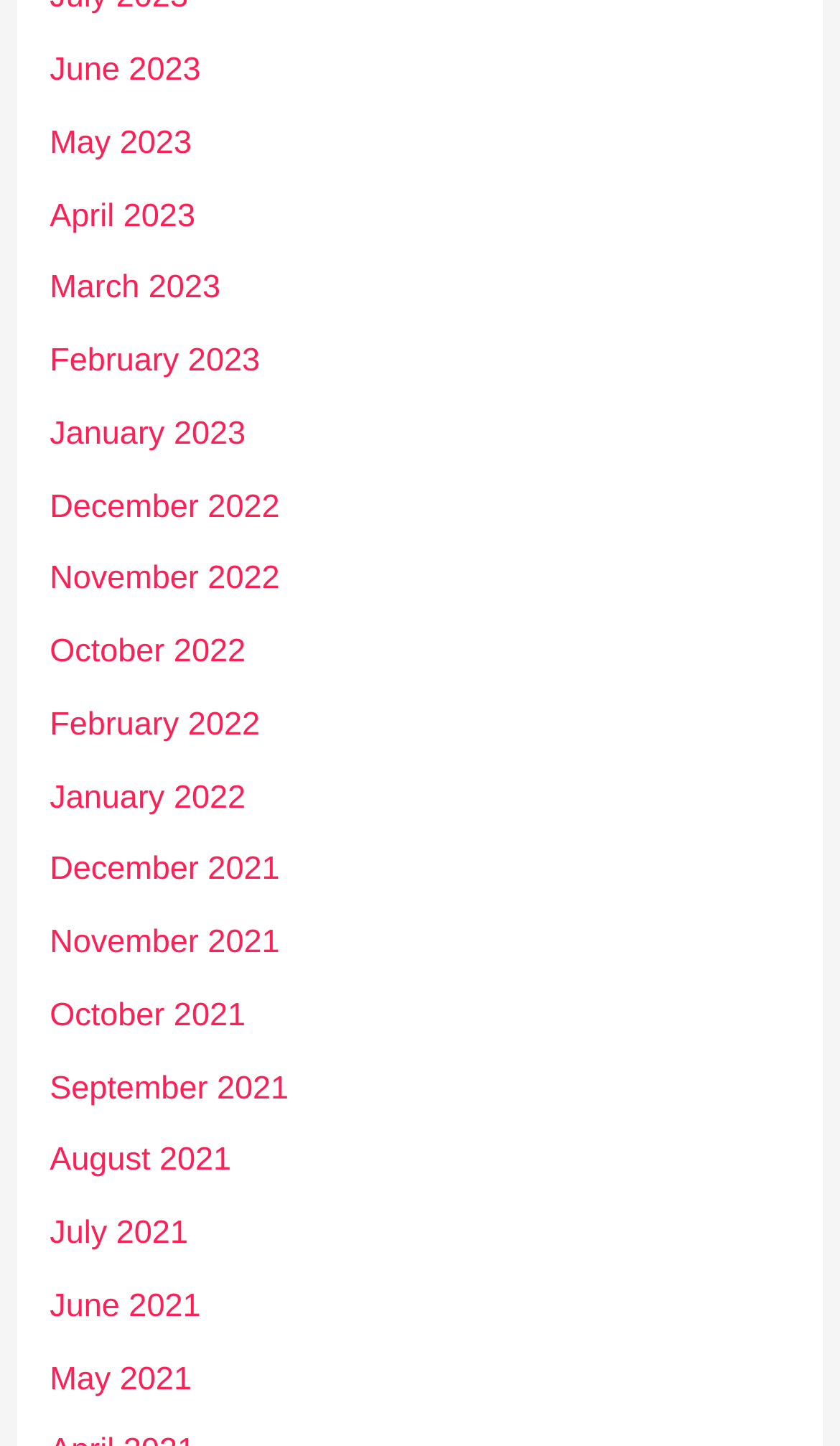Highlight the bounding box coordinates of the element you need to click to perform the following instruction: "view January 2022."

[0.059, 0.539, 0.292, 0.564]